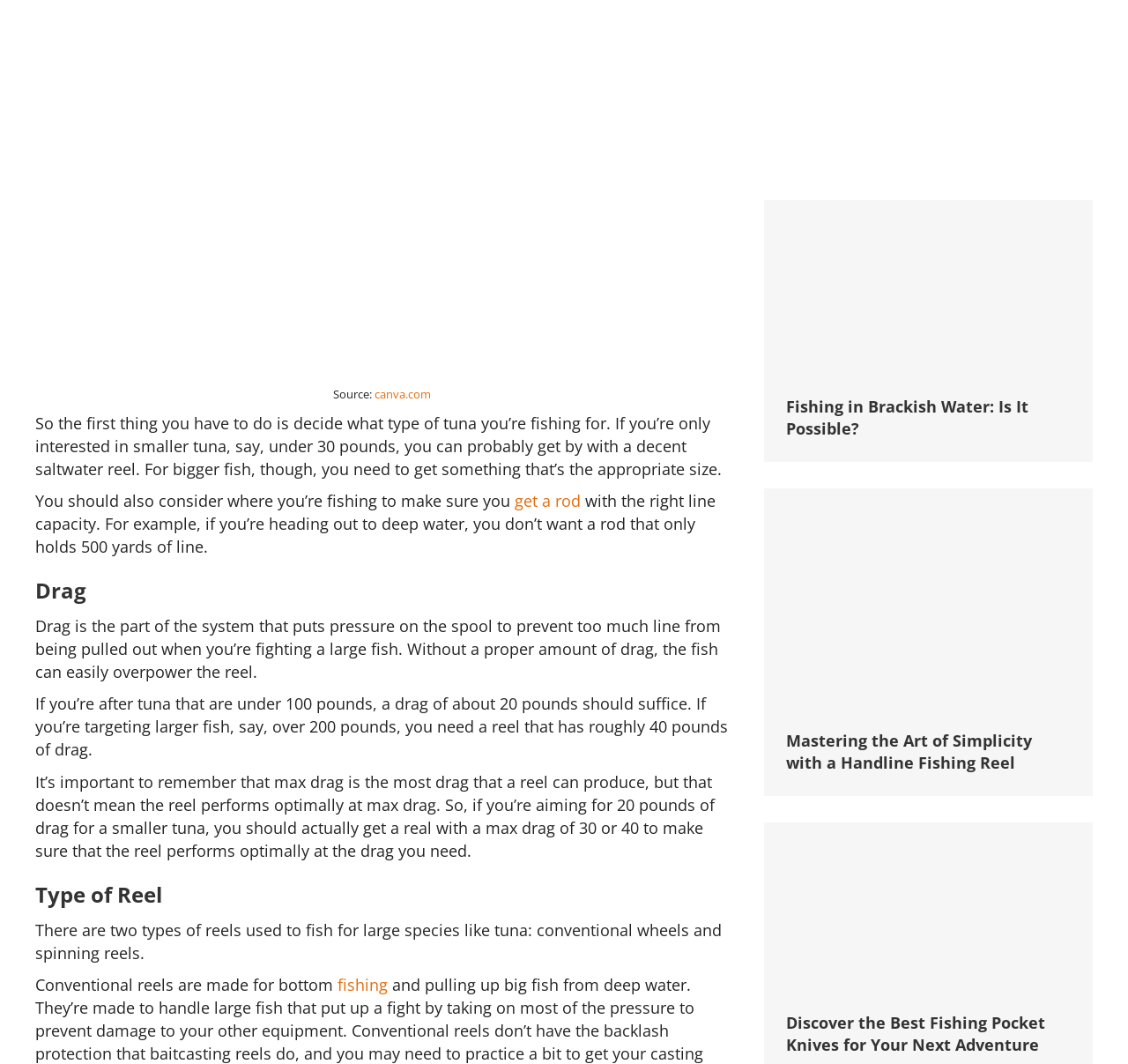Consider the image and give a detailed and elaborate answer to the question: 
What are the two types of reels used for fishing large species like tuna?

The text states that there are two types of reels used to fish for large species like tuna: conventional reels and spinning reels, with conventional reels being made for bottom fishing.